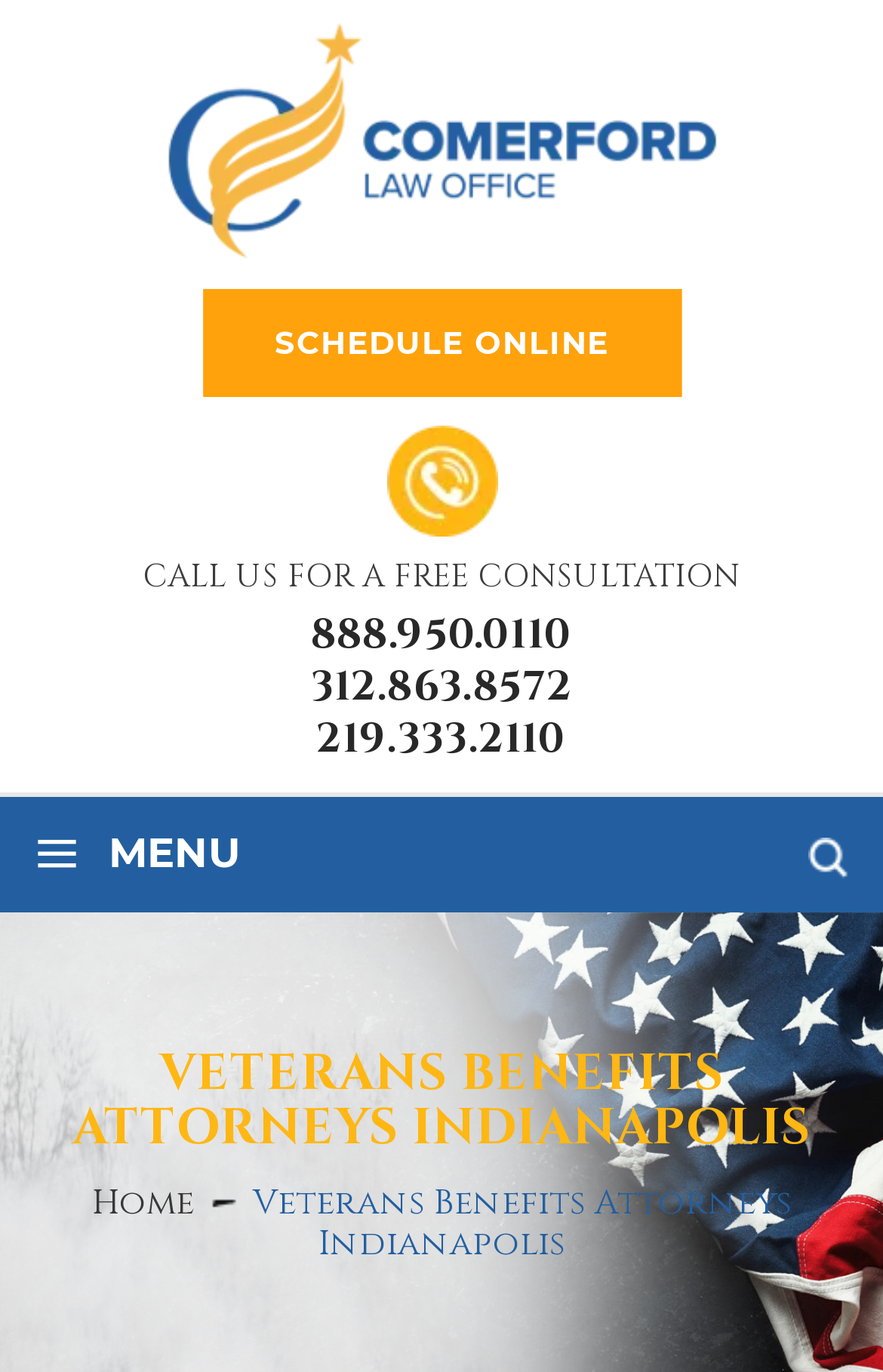Identify the bounding box of the UI element that matches this description: "≡Menu".

[0.038, 0.601, 0.321, 0.647]